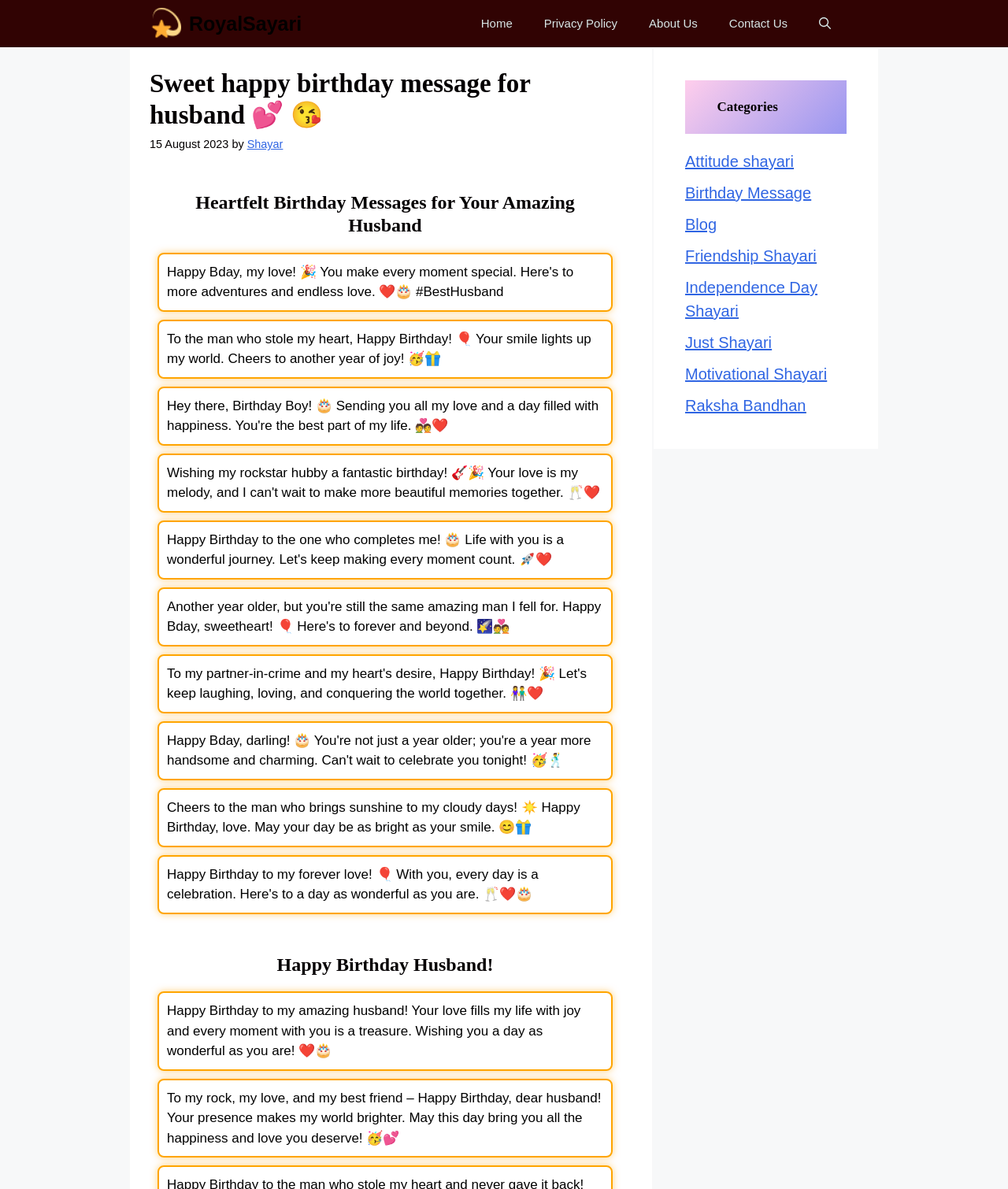Locate the heading on the webpage and return its text.

Sweet happy birthday message for husband 💕 😘